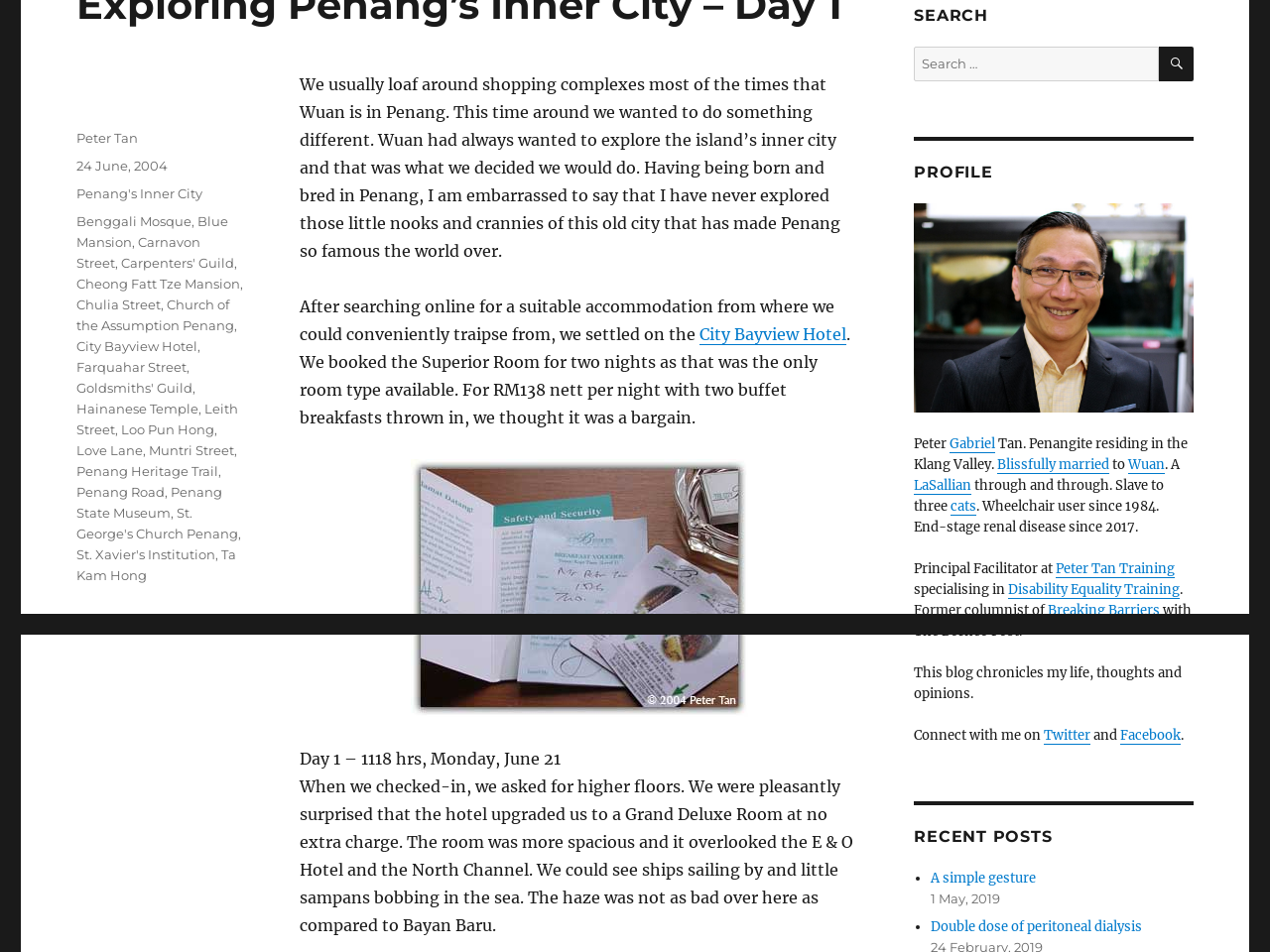Given the element description "Sri Lanka" in the screenshot, predict the bounding box coordinates of that UI element.

None